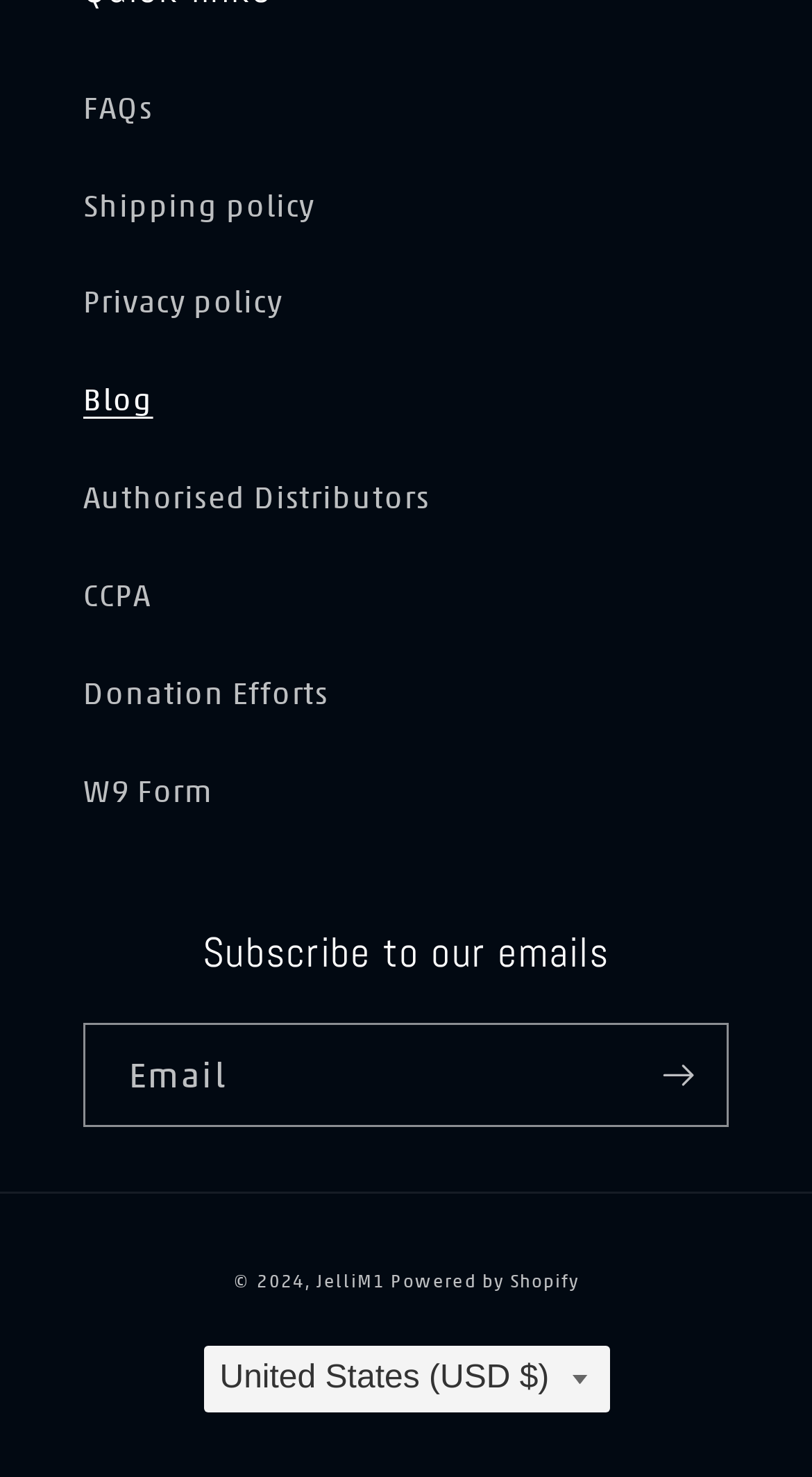Calculate the bounding box coordinates of the UI element given the description: "Powered by Shopify".

[0.481, 0.858, 0.713, 0.875]